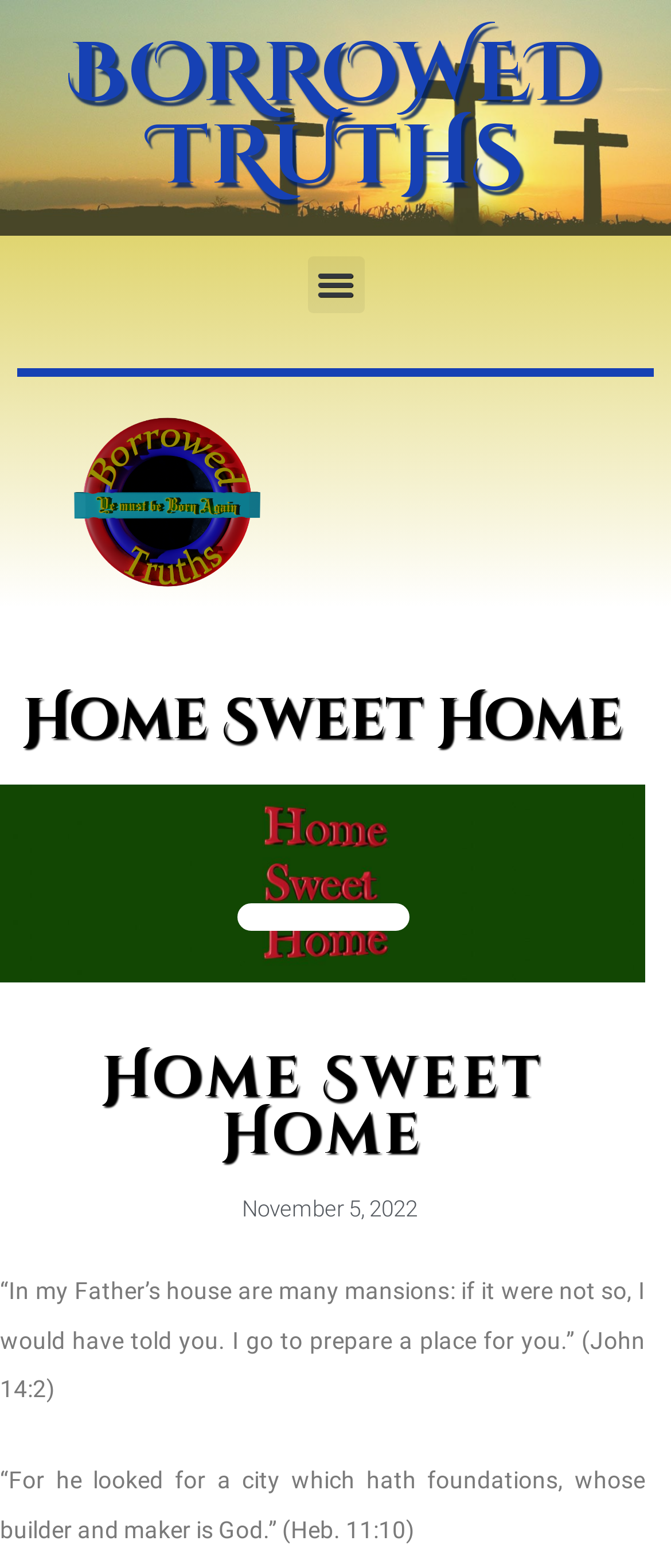Answer the question using only one word or a concise phrase: What is the main theme of the webpage?

Christianity